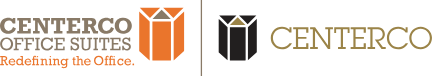Generate a detailed caption that describes the image.

The image features the logo of Centerco Office Suites, showcasing a modern and professional design. On the left, the name "CENTERCO OFFICE SUITES" is prominently displayed in a bold, stylized font, accompanied by a graphic representation of an office space concept illustrated in matching hues of orange and brown. Beneath the name, the tagline "Redefining the Office" emphasizes the innovative approach of the suites to traditional office environments. The right side of the image presents a more streamlined version of the logo, featuring the name "CENTERCO" in an elegant gold font, symbolizing sophistication and professionalism. This visual branding effectively communicates the essence of Centerco Office Suites as a versatile and upscale option for office space rental in Creve Coeur and Clayton, MO.